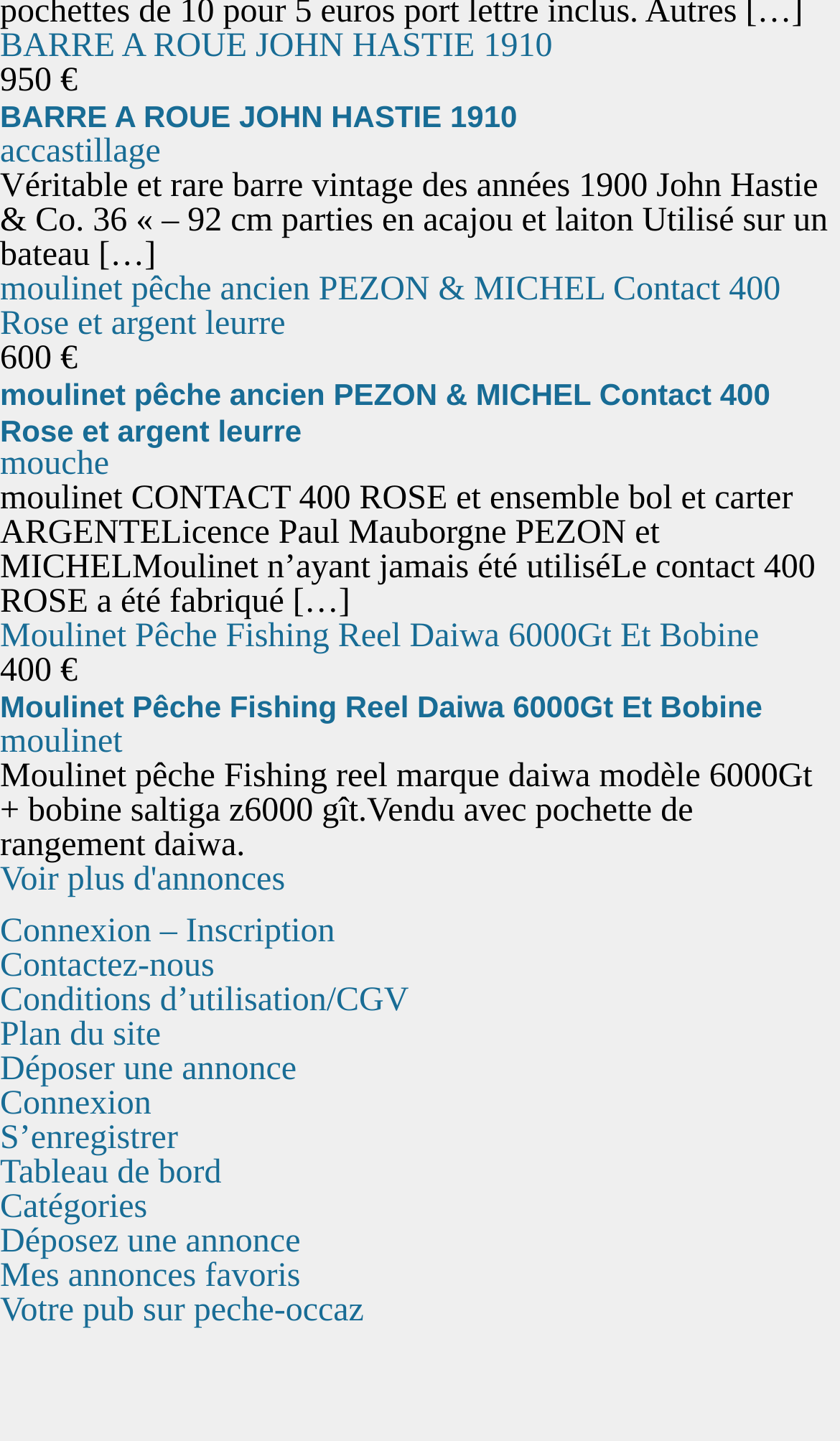How many articles are on this webpage?
Provide a one-word or short-phrase answer based on the image.

3